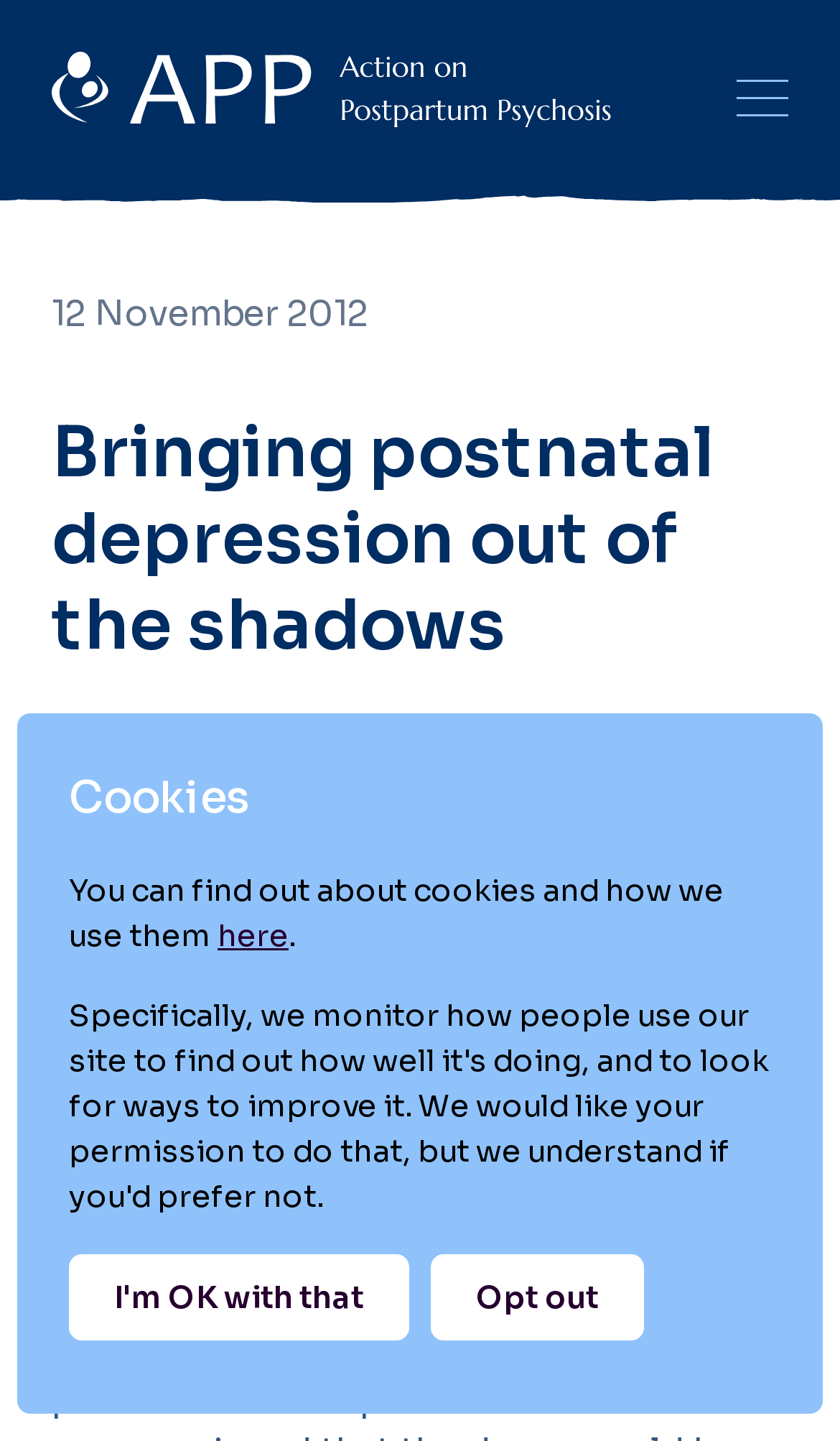Please extract the title of the webpage.

Bringing postnatal depression out of the shadows